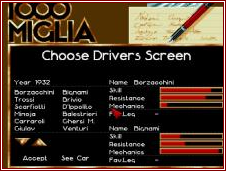Reply to the question with a brief word or phrase: What is the theme implied by the decorative red pen and paper?

Planning or strategy